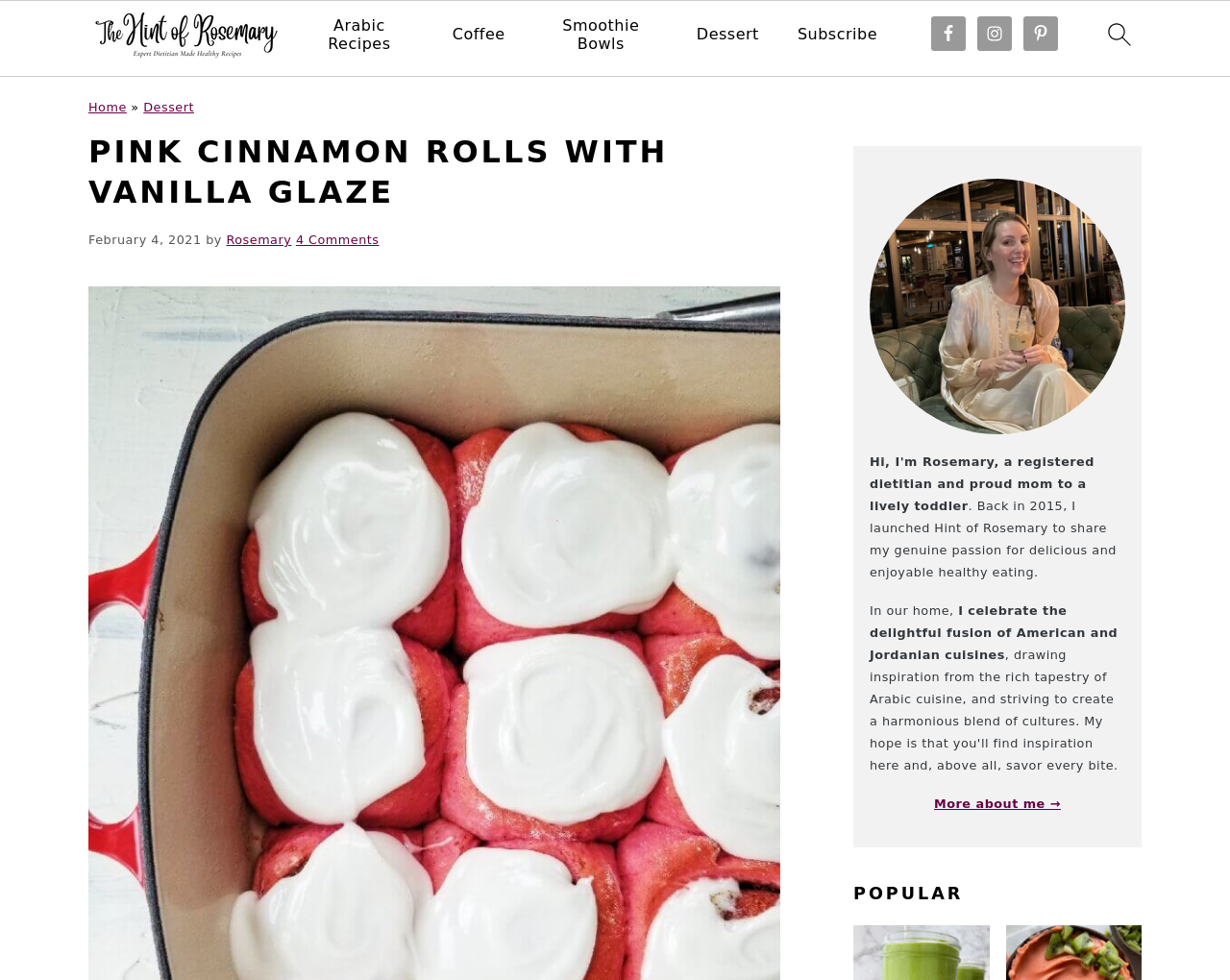Based on the image, provide a detailed and complete answer to the question: 
What is the topic of the blog post?

The breadcrumbs navigation section indicates that the current page is under the 'Dessert' category, and the heading 'PINK CINNAMON ROLLS WITH VANILLA GLAZE' suggests that the blog post is about a dessert recipe.